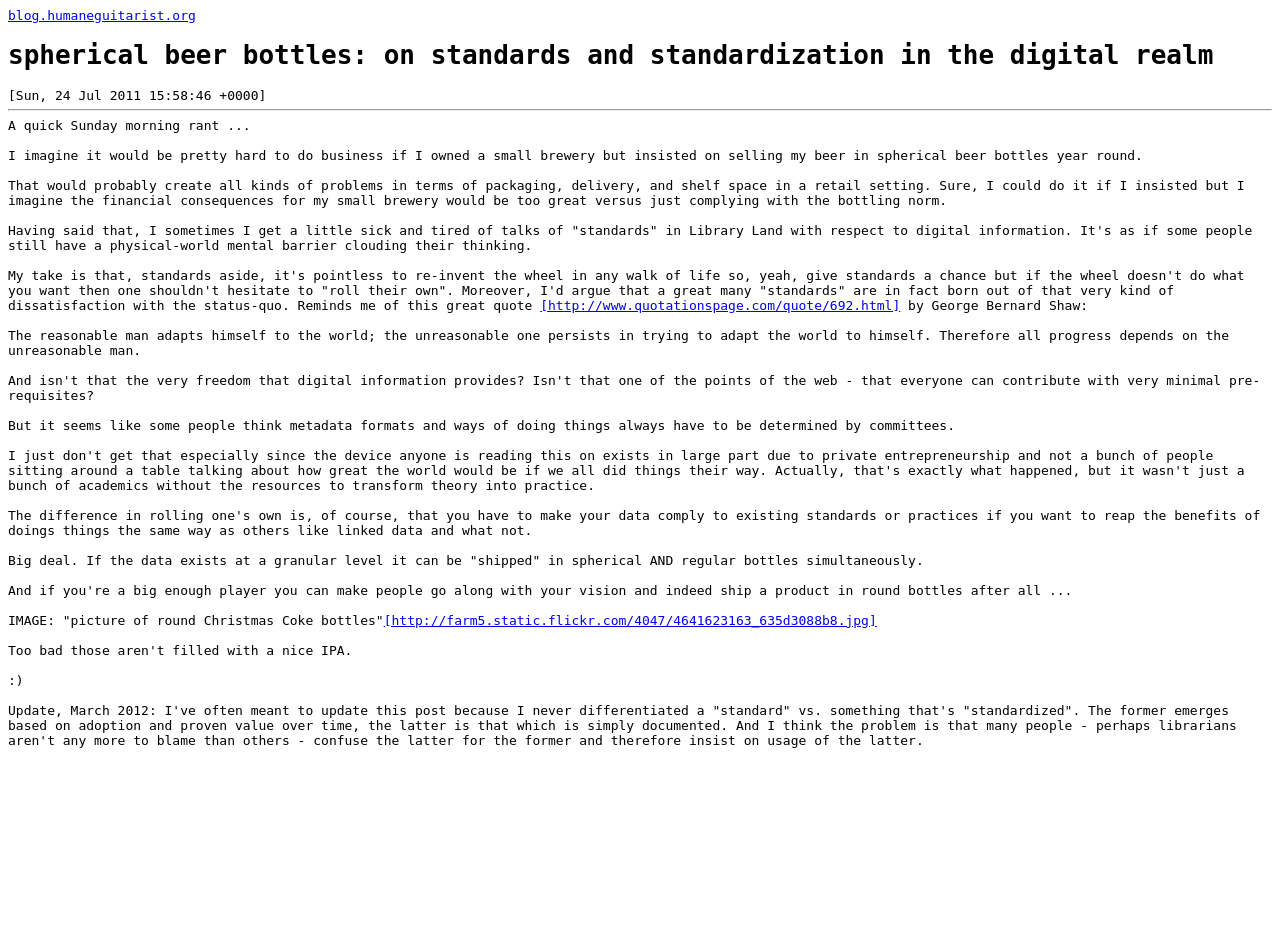Respond to the question below with a concise word or phrase:
What is the update mentioned in the blog post?

Differentiating 'standard' vs. 'standardized'